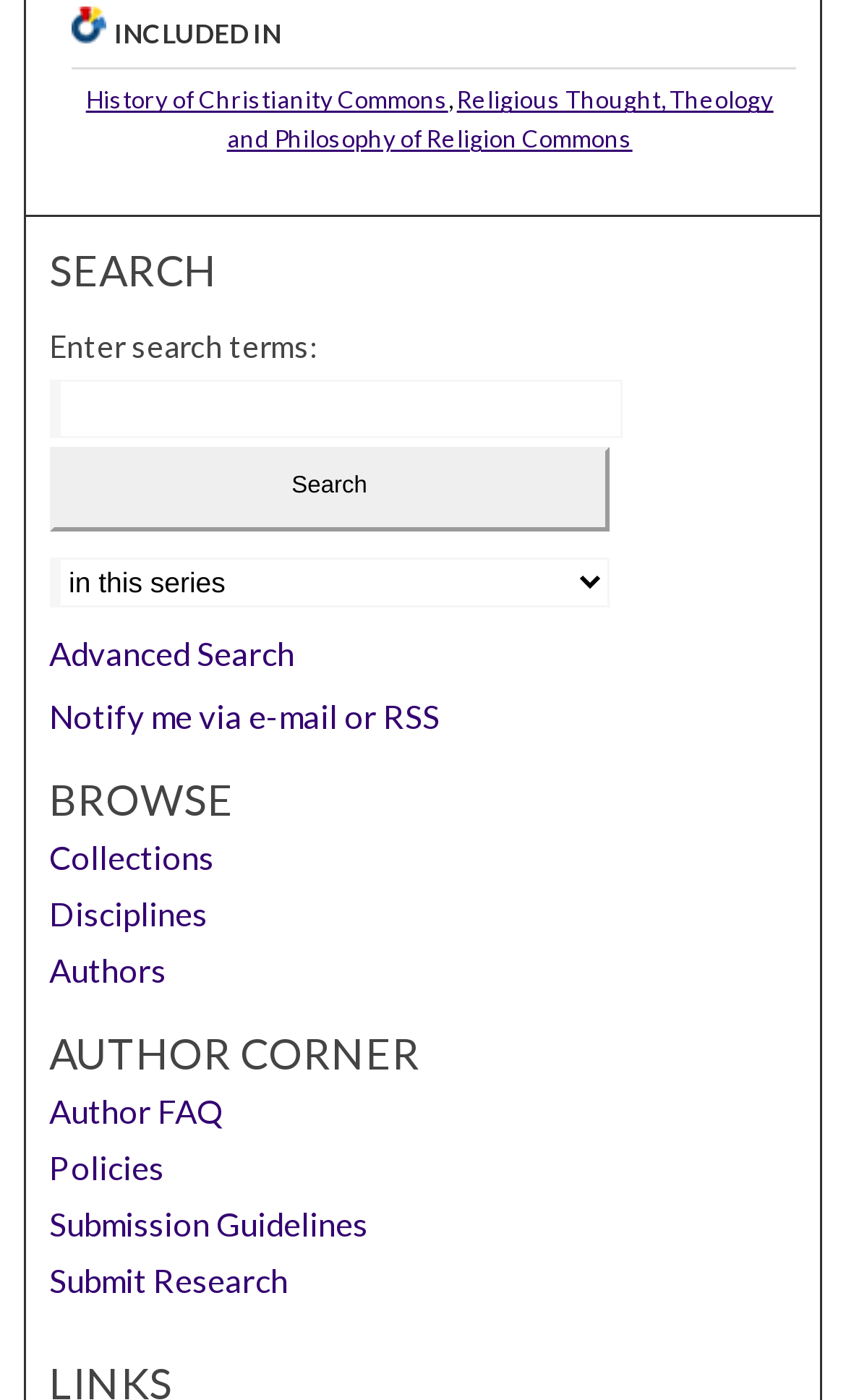Please identify the bounding box coordinates of the element I need to click to follow this instruction: "Take a free mock test for SBI Clerk".

None